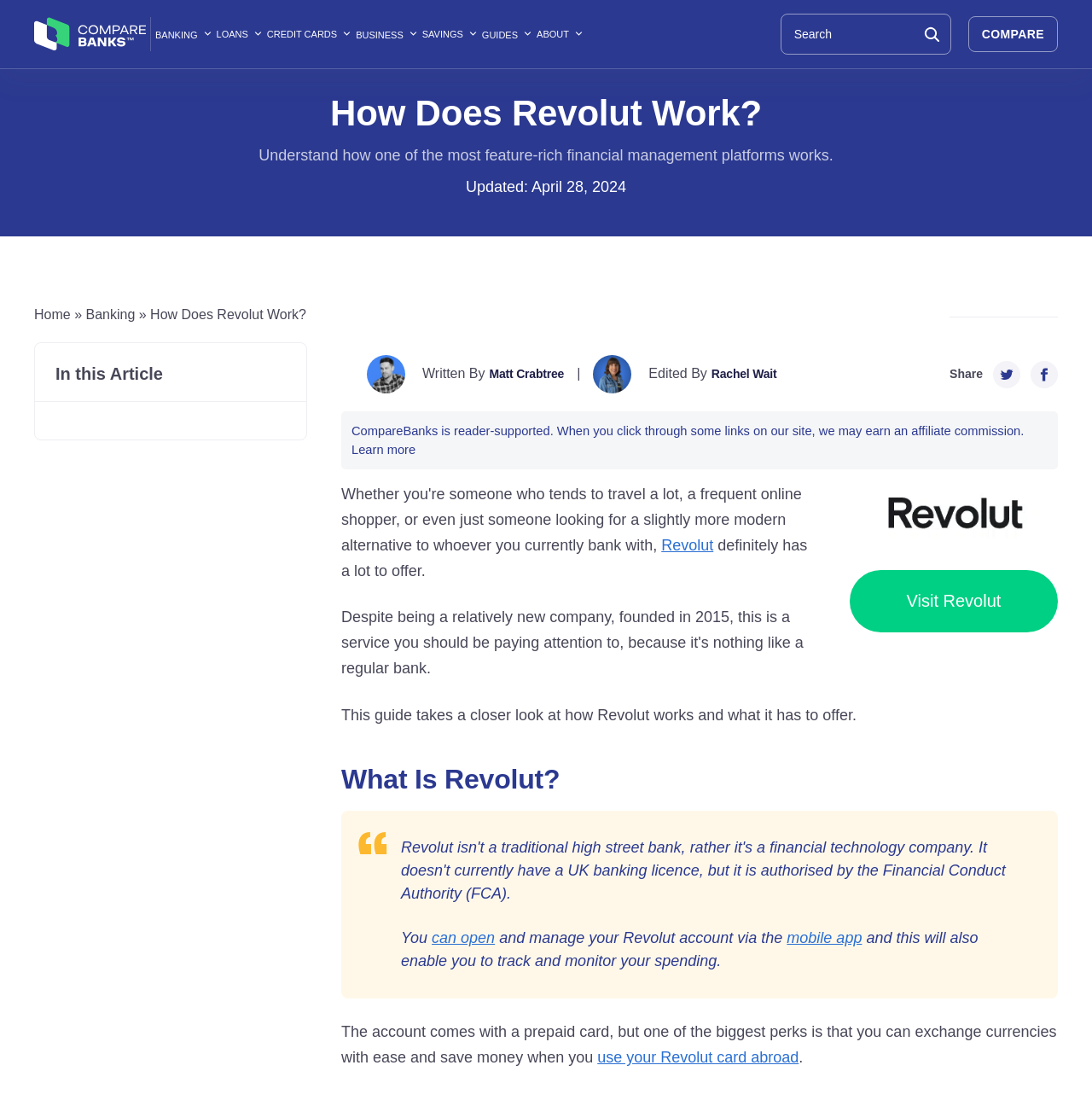From the image, can you give a detailed response to the question below:
What is the purpose of the Revolut card?

The webpage mentions that one of the biggest perks of the Revolut account is that you can exchange currencies with ease and save money when you use your Revolut card abroad.